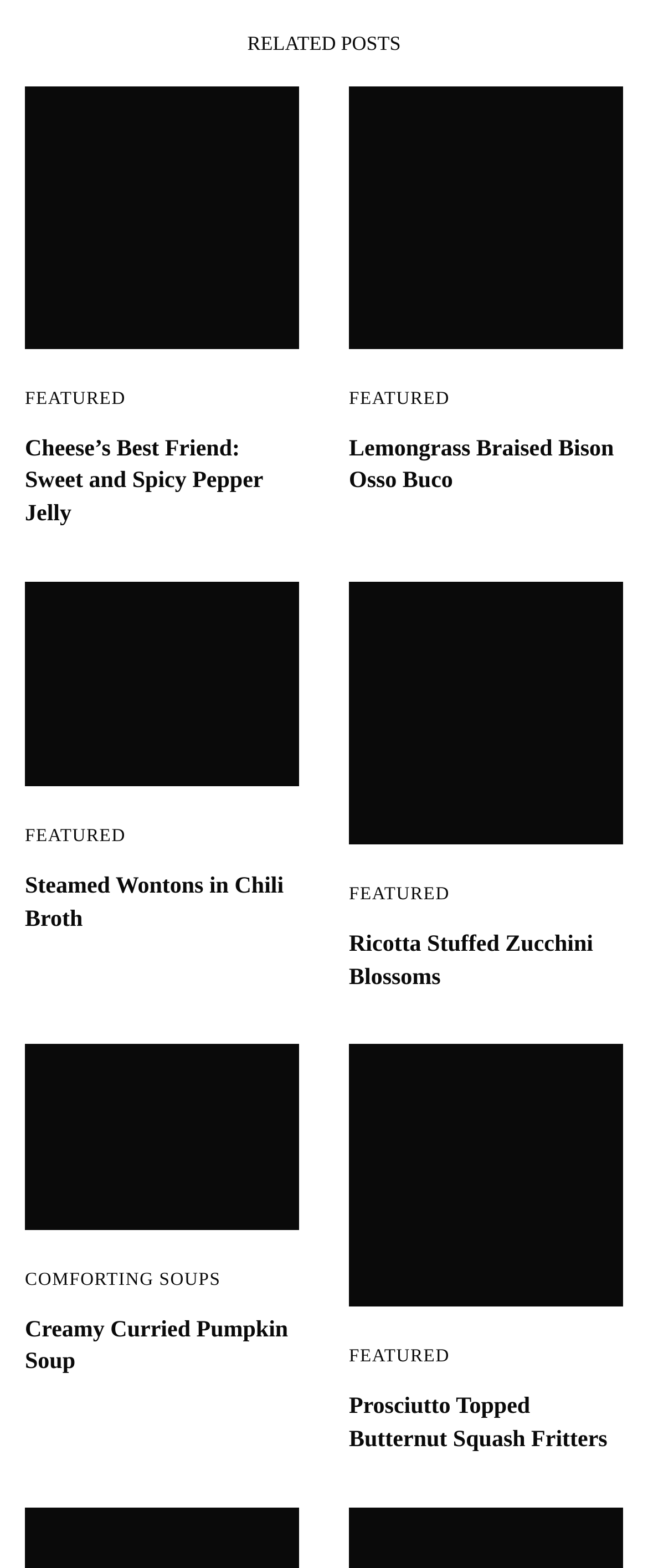What is the category of the last recipe? Analyze the screenshot and reply with just one word or a short phrase.

COMFORTING SOUPS